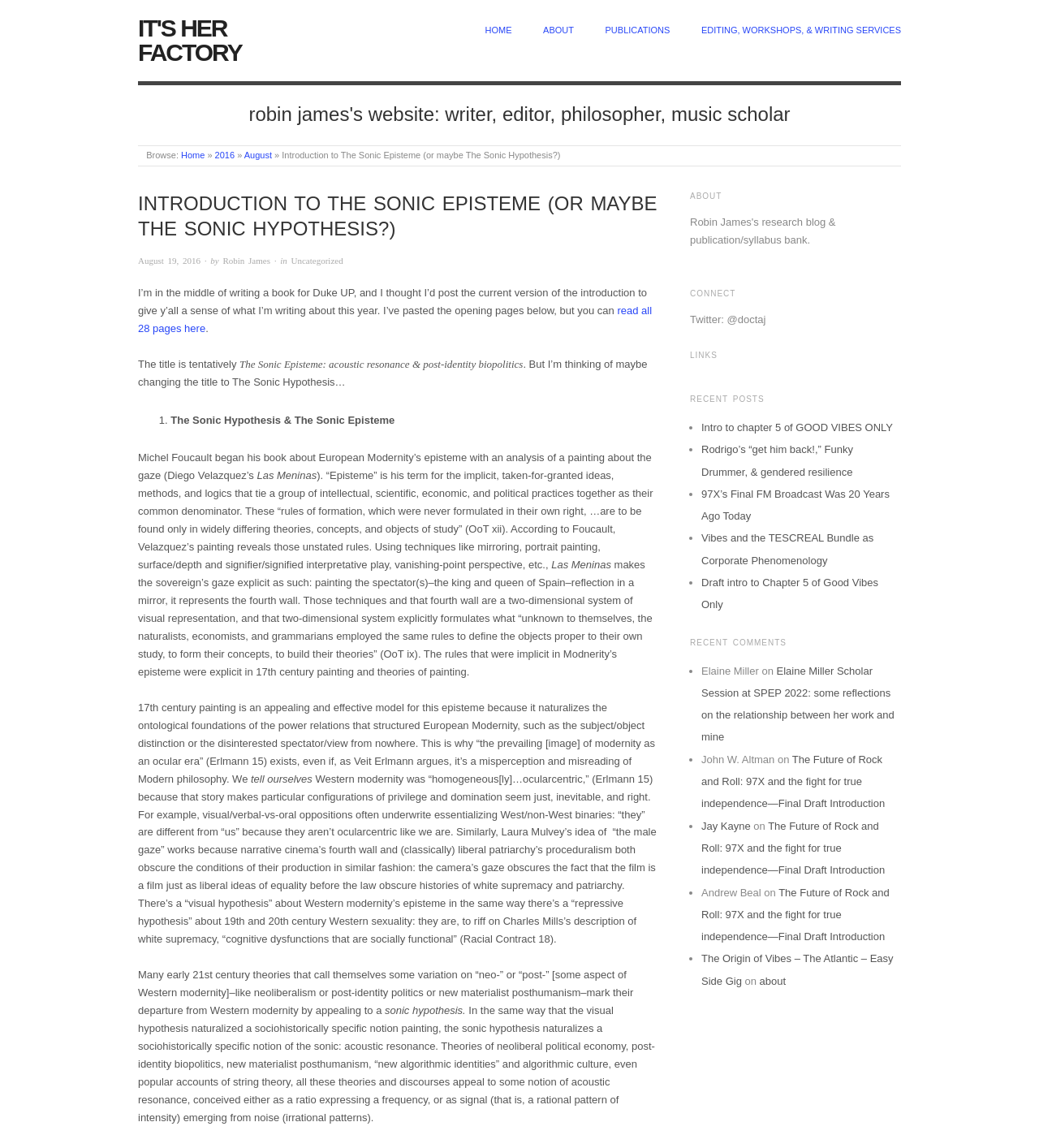Could you locate the bounding box coordinates for the section that should be clicked to accomplish this task: "Follow Robin James".

[0.214, 0.223, 0.26, 0.232]